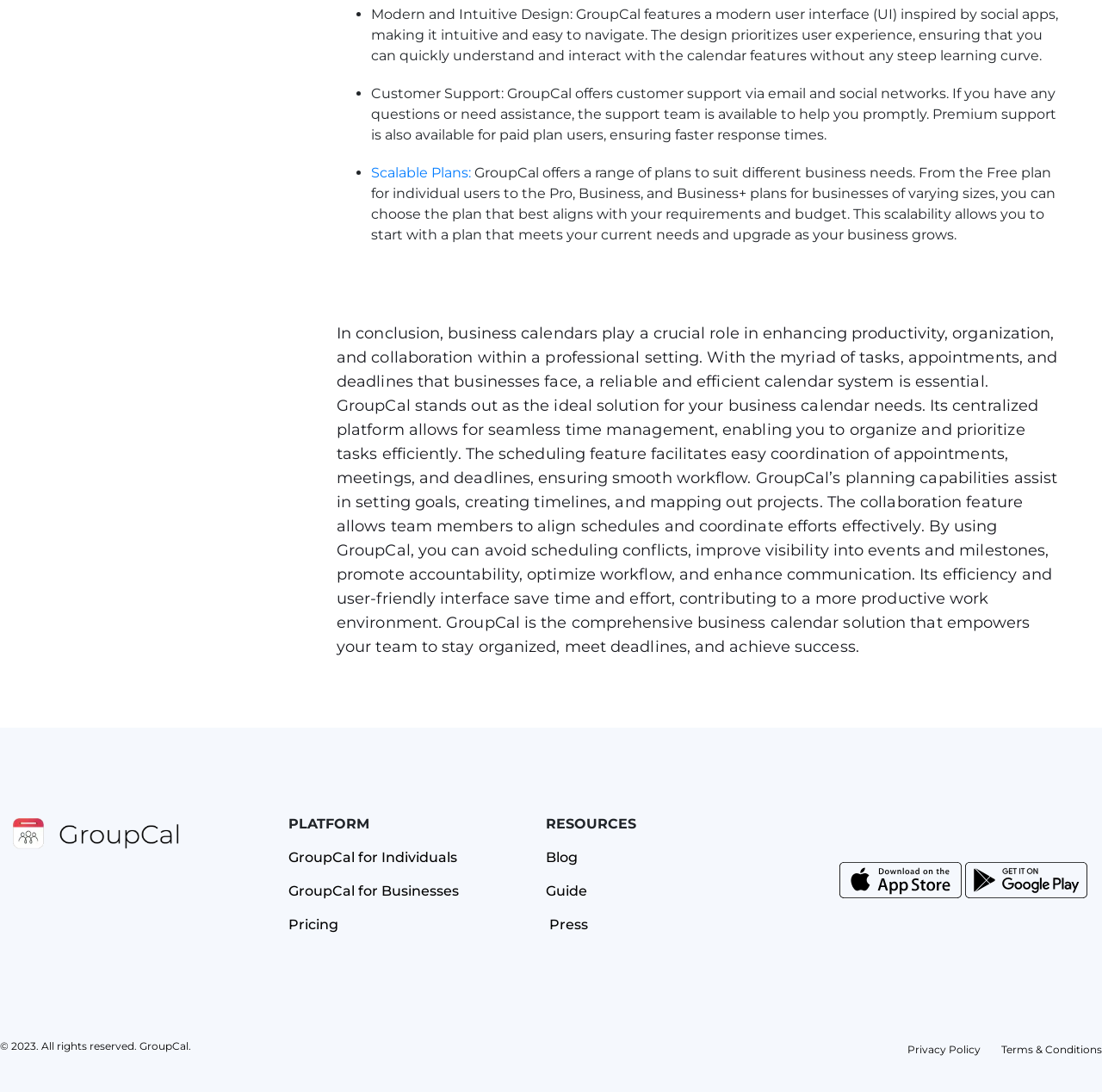Determine the bounding box coordinates of the area to click in order to meet this instruction: "Click the 'Download iOS app' link".

[0.762, 0.788, 0.873, 0.824]